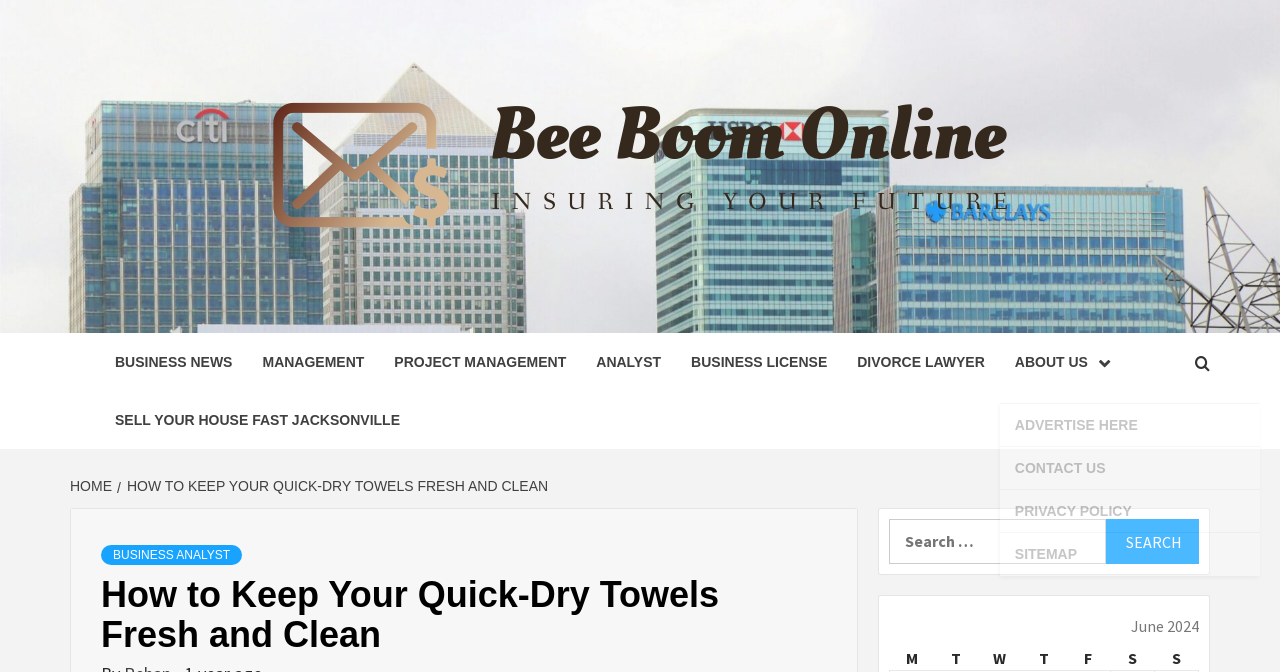Find the bounding box coordinates of the element I should click to carry out the following instruction: "Click on the 'Bee Boom Online' link".

[0.109, 0.112, 0.891, 0.384]